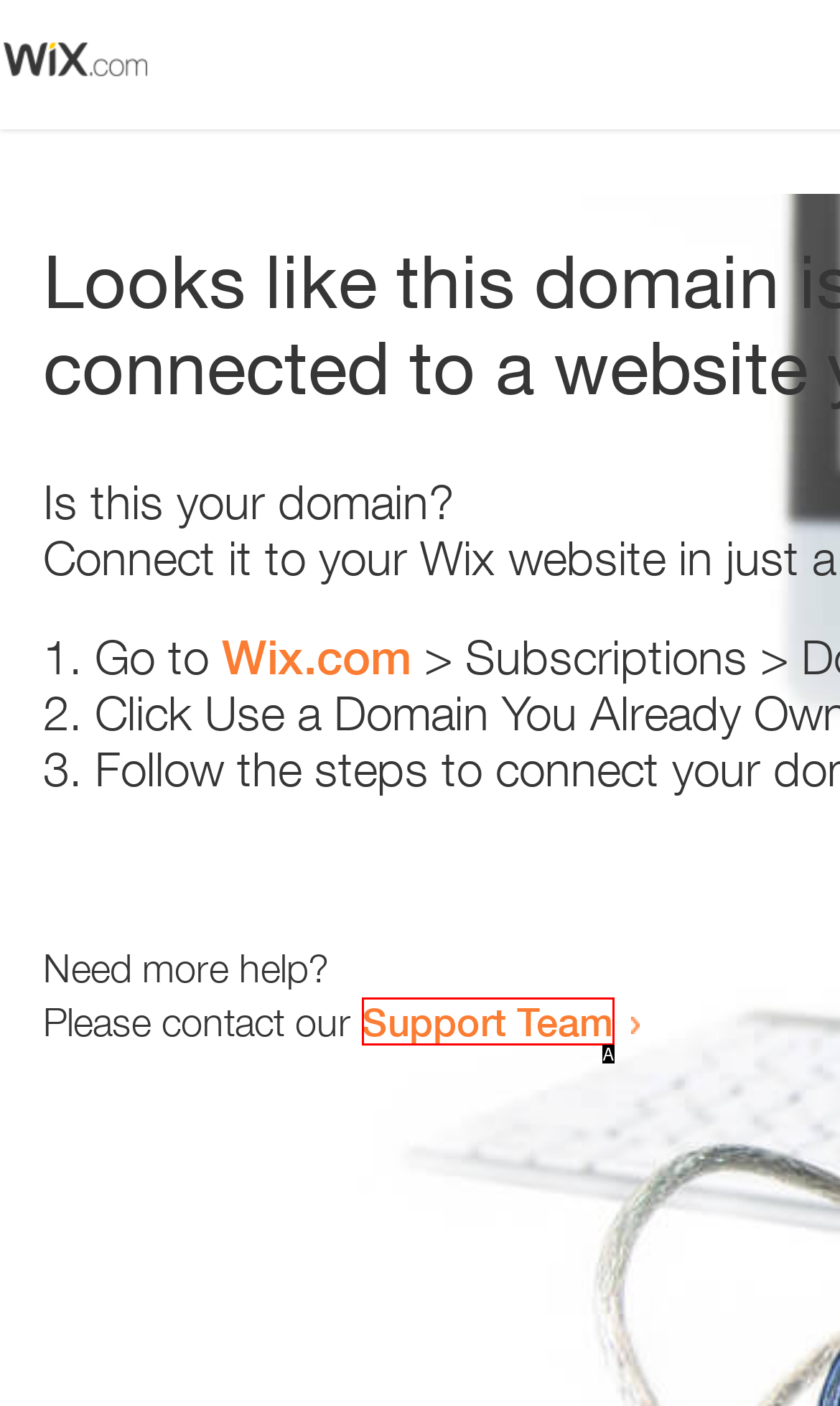Identify the HTML element that best fits the description: Support Team. Respond with the letter of the corresponding element.

A